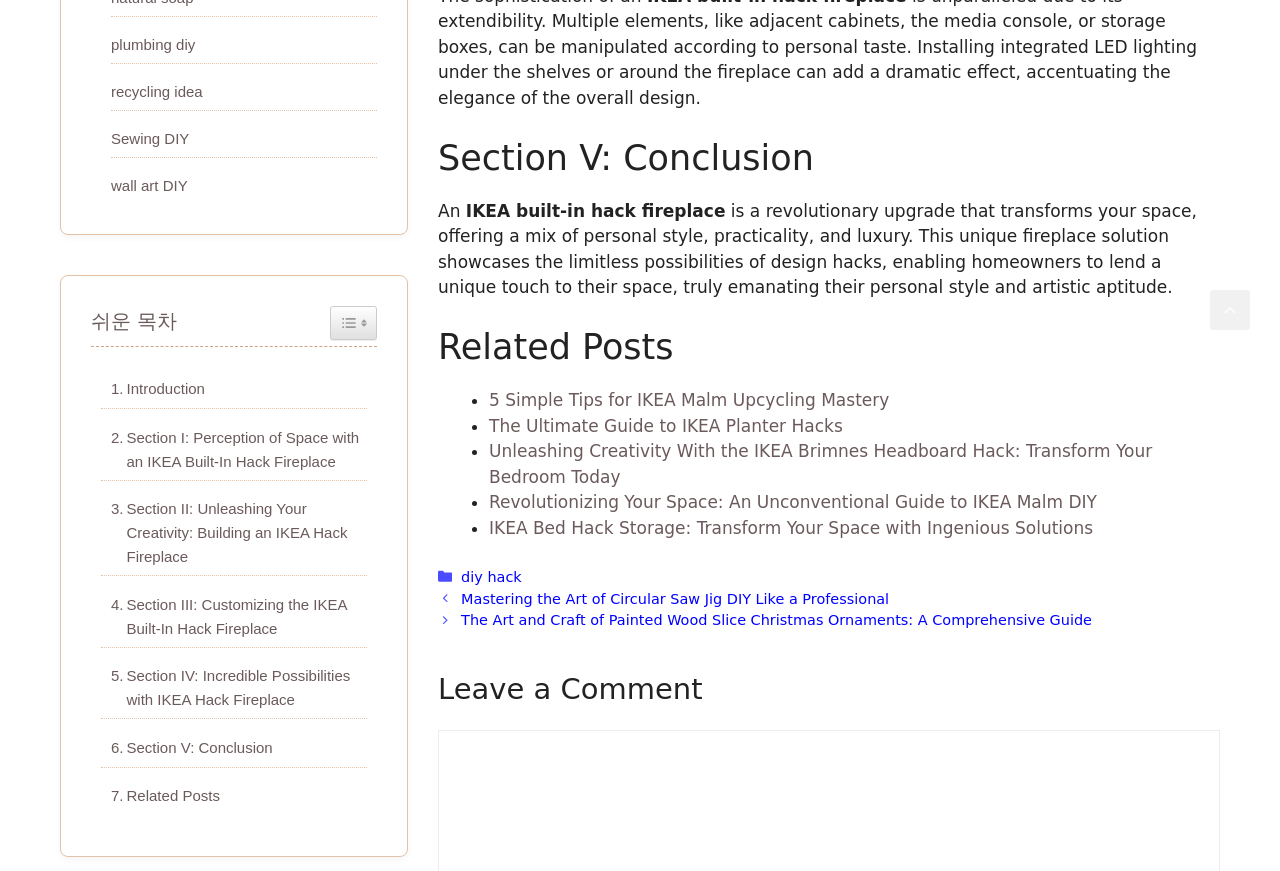Please locate the clickable area by providing the bounding box coordinates to follow this instruction: "Click on 'Leave a Comment'".

[0.342, 0.772, 0.953, 0.815]